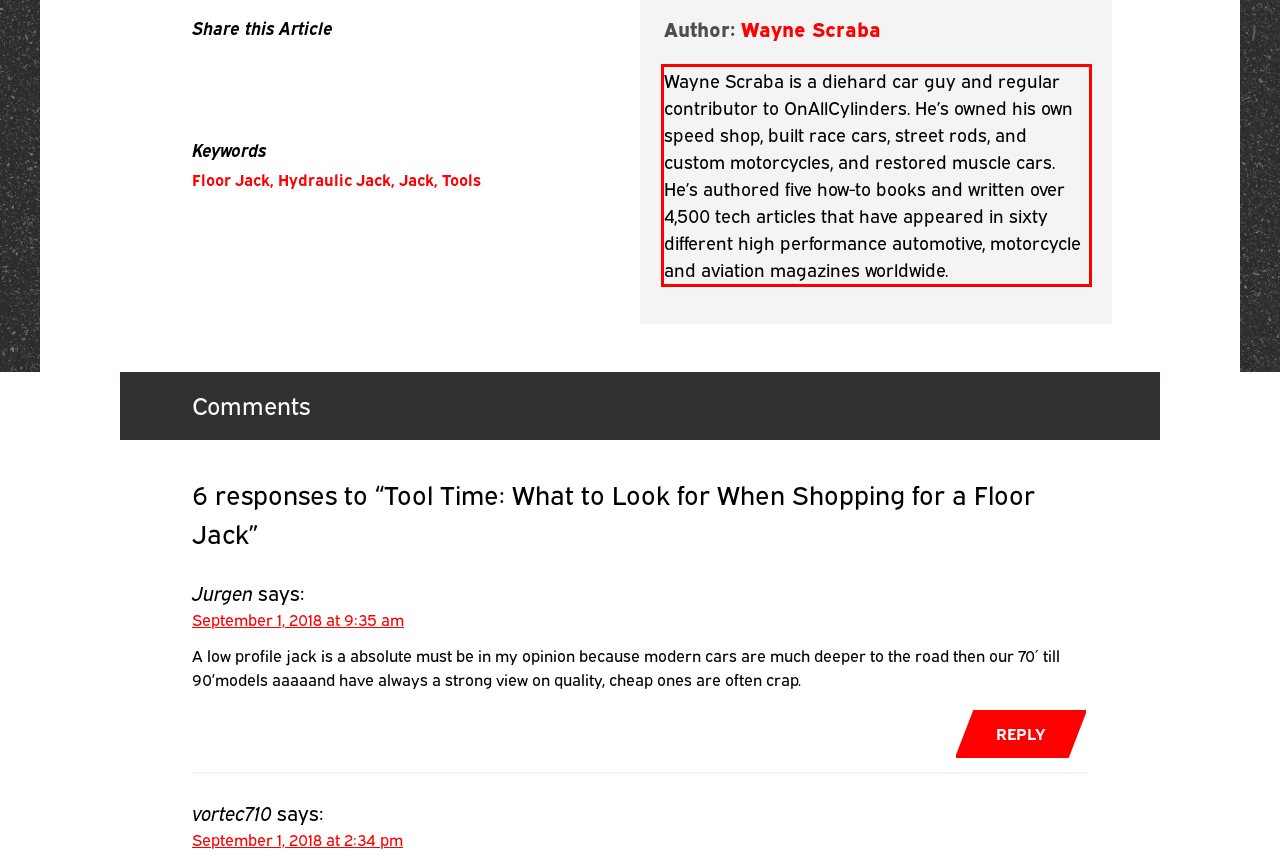You have a screenshot with a red rectangle around a UI element. Recognize and extract the text within this red bounding box using OCR.

Wayne Scraba is a diehard car guy and regular contributor to OnAllCylinders. He’s owned his own speed shop, built race cars, street rods, and custom motorcycles, and restored muscle cars. He’s authored five how-to books and written over 4,500 tech articles that have appeared in sixty different high performance automotive, motorcycle and aviation magazines worldwide.